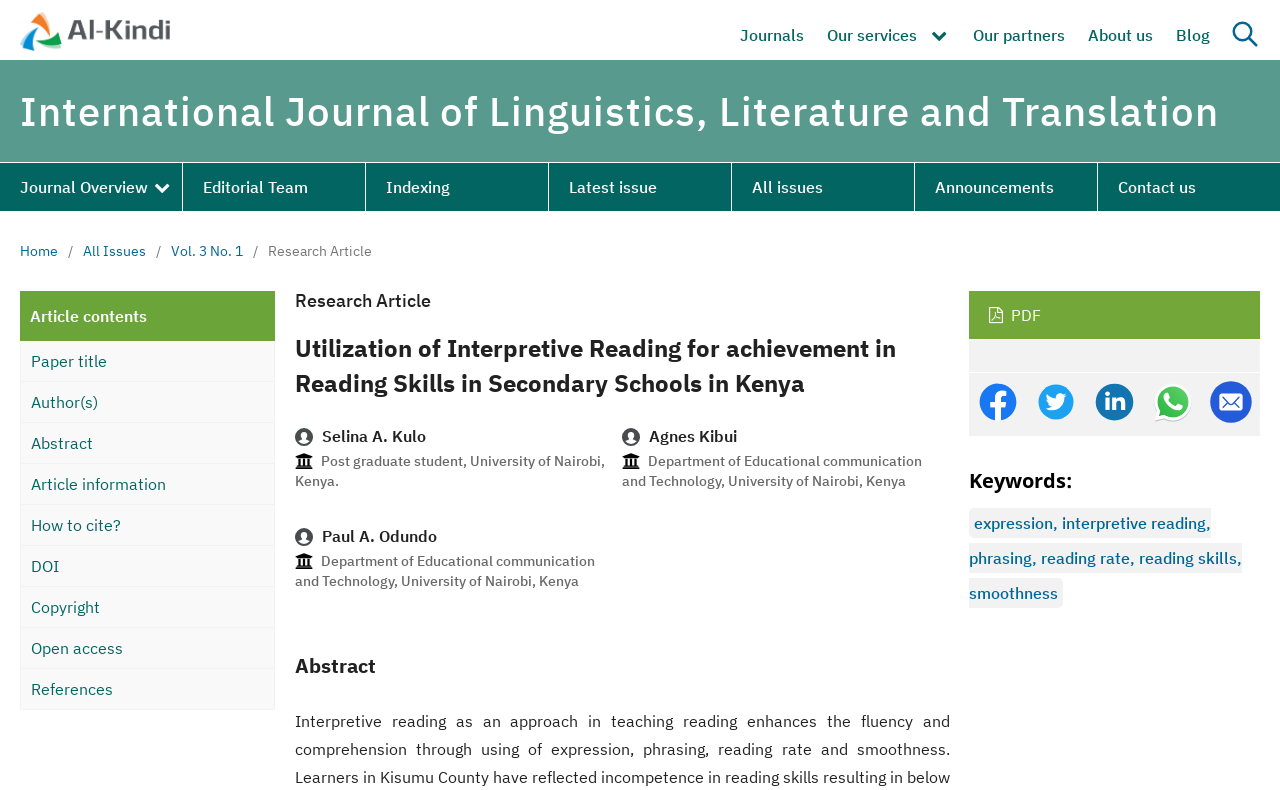Specify the bounding box coordinates of the element's region that should be clicked to achieve the following instruction: "Visit Moving Company". The bounding box coordinates consist of four float numbers between 0 and 1, in the format [left, top, right, bottom].

None